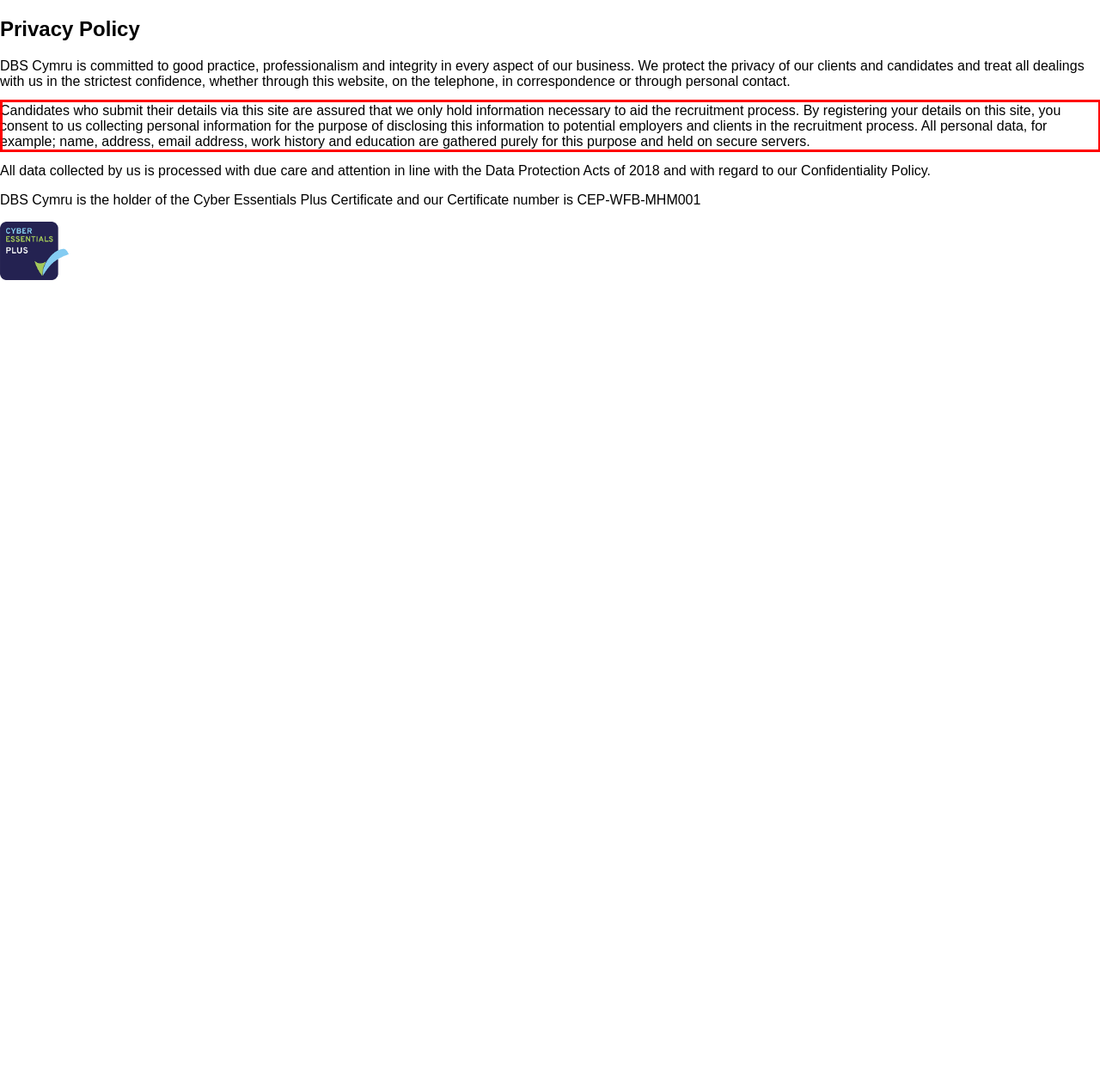Please perform OCR on the UI element surrounded by the red bounding box in the given webpage screenshot and extract its text content.

Candidates who submit their details via this site are assured that we only hold information necessary to aid the recruitment process. By registering your details on this site, you consent to us collecting personal information for the purpose of disclosing this information to potential employers and clients in the recruitment process. All personal data, for example; name, address, email address, work history and education are gathered purely for this purpose and held on secure servers.